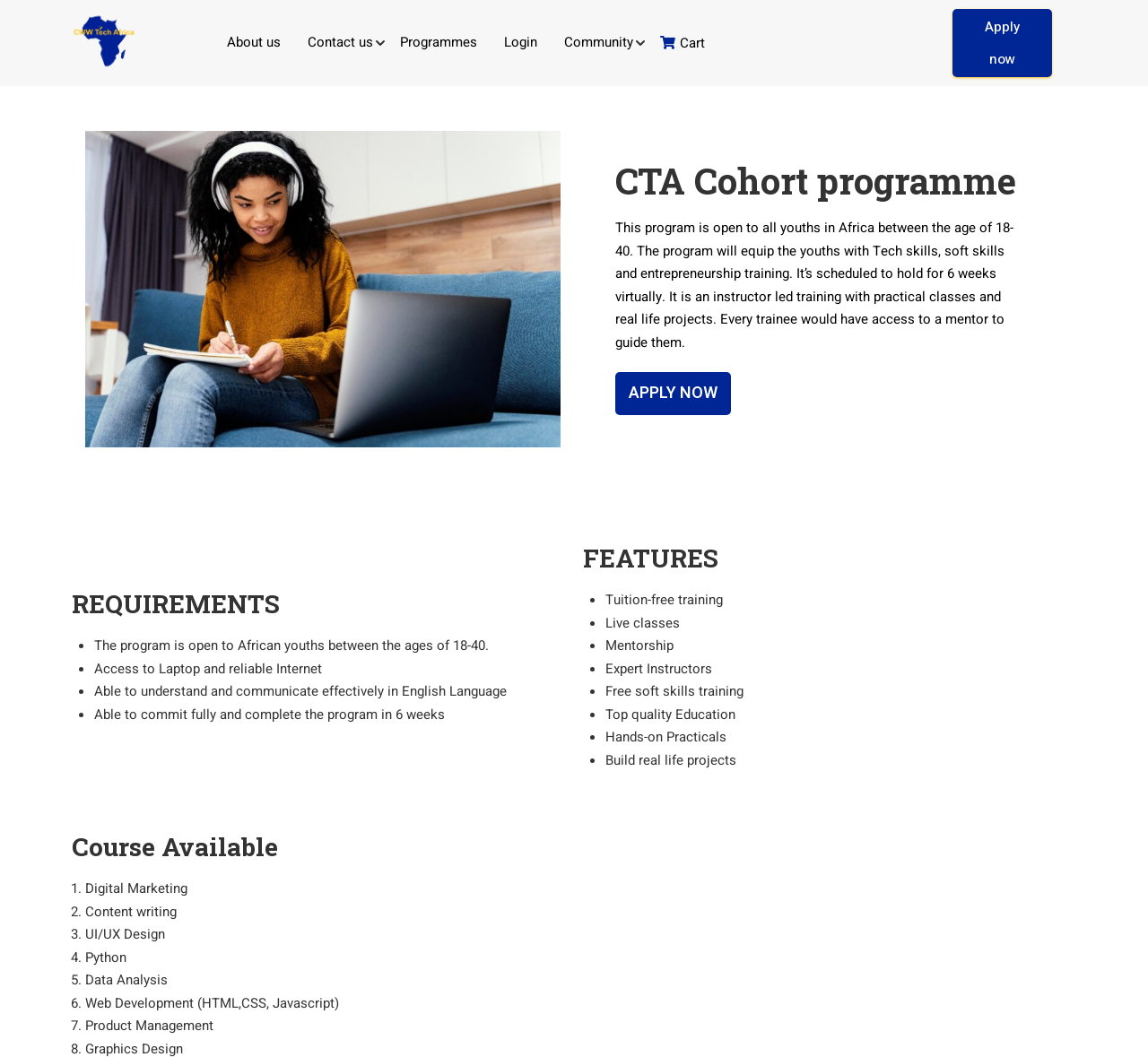Please find the bounding box for the following UI element description. Provide the coordinates in (top-left x, top-left y, bottom-right x, bottom-right y) format, with values between 0 and 1: Contact us

[0.261, 0.025, 0.333, 0.055]